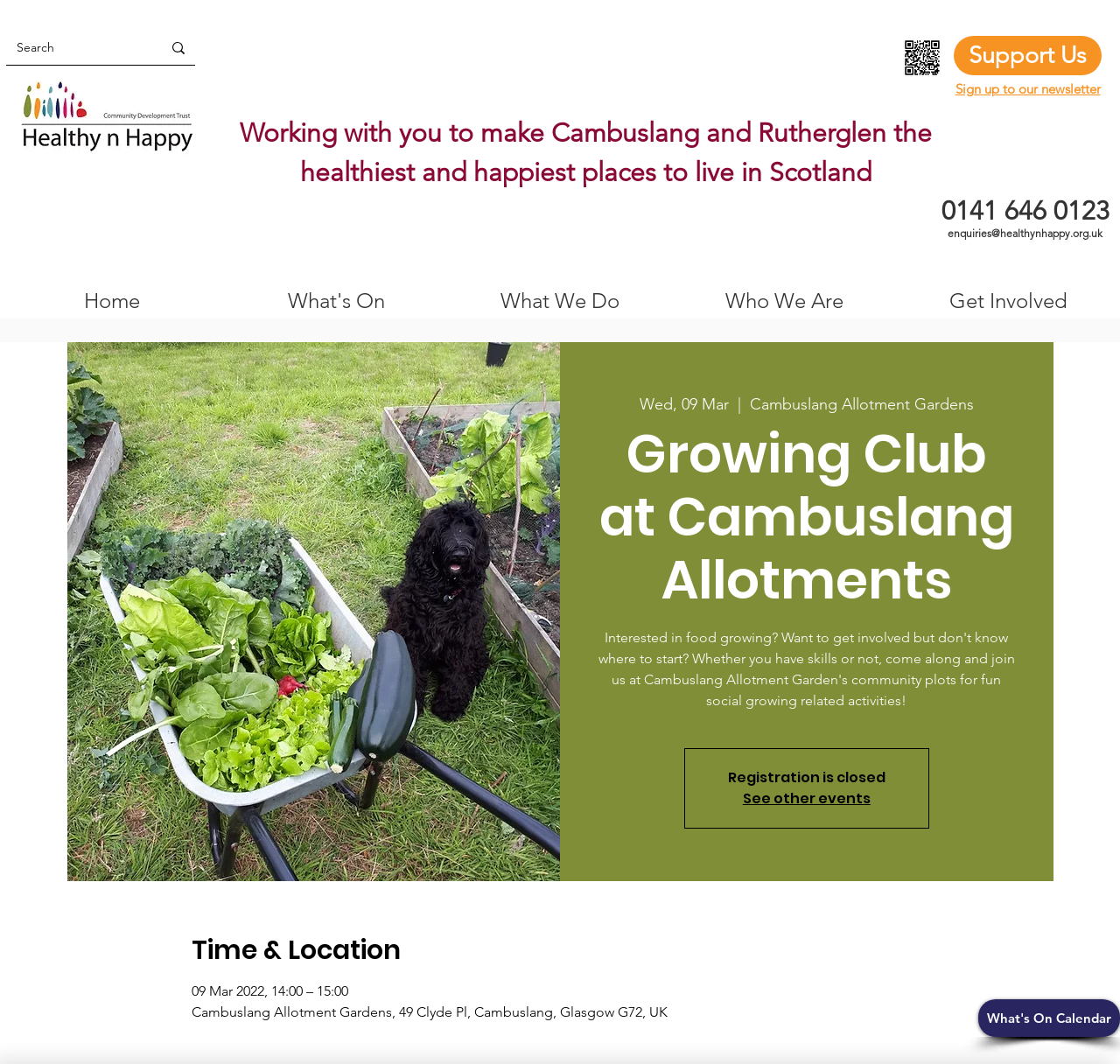Using the image as a reference, answer the following question in as much detail as possible:
What is the date of the Growing Club event?

I found the date by looking at the static text element with the bounding box coordinates [0.571, 0.371, 0.651, 0.389], which contains the date 'Wed, 09 Mar'.